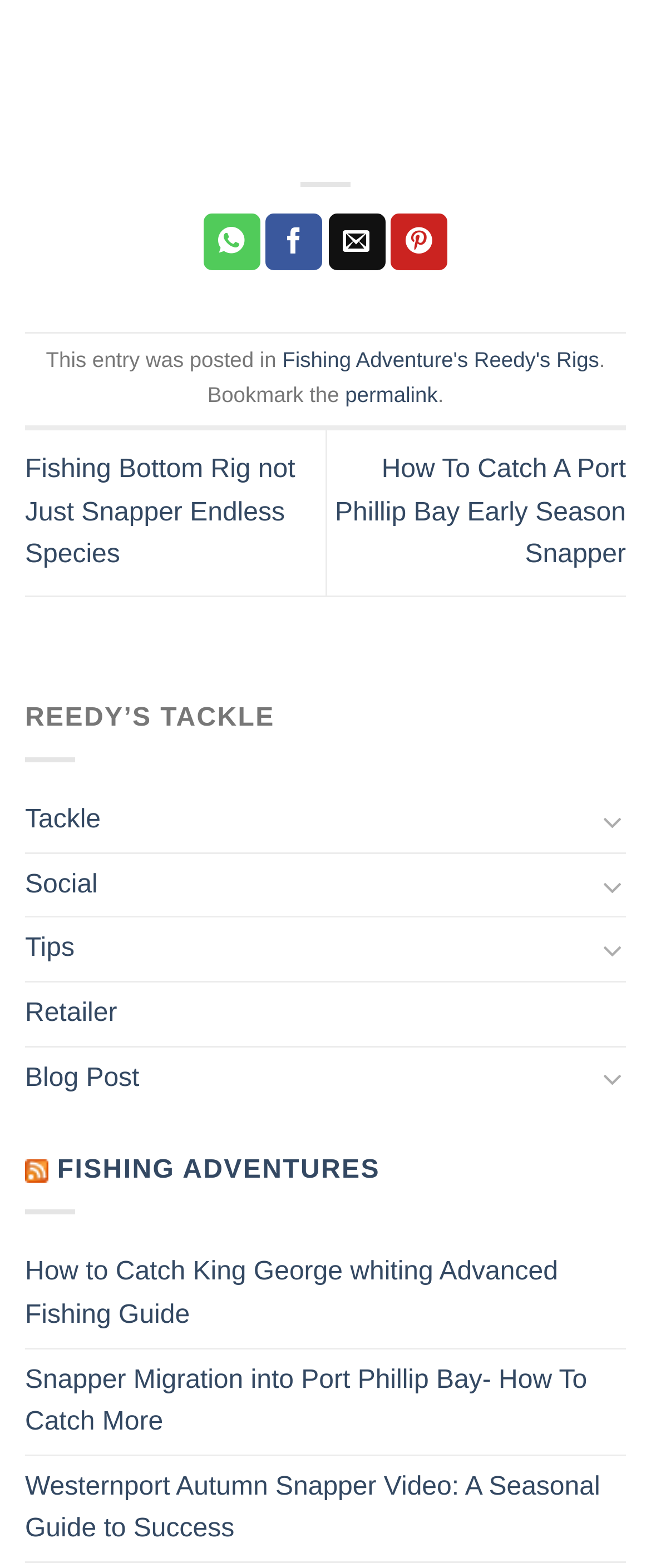Based on the image, please elaborate on the answer to the following question:
How many social media sharing options are available?

I counted the number of social media sharing links at the top of the webpage, which are 'Share on WhatsApp', 'Share on Facebook', 'Email to a Friend', and 'Pin on Pinterest', totaling 4 options.